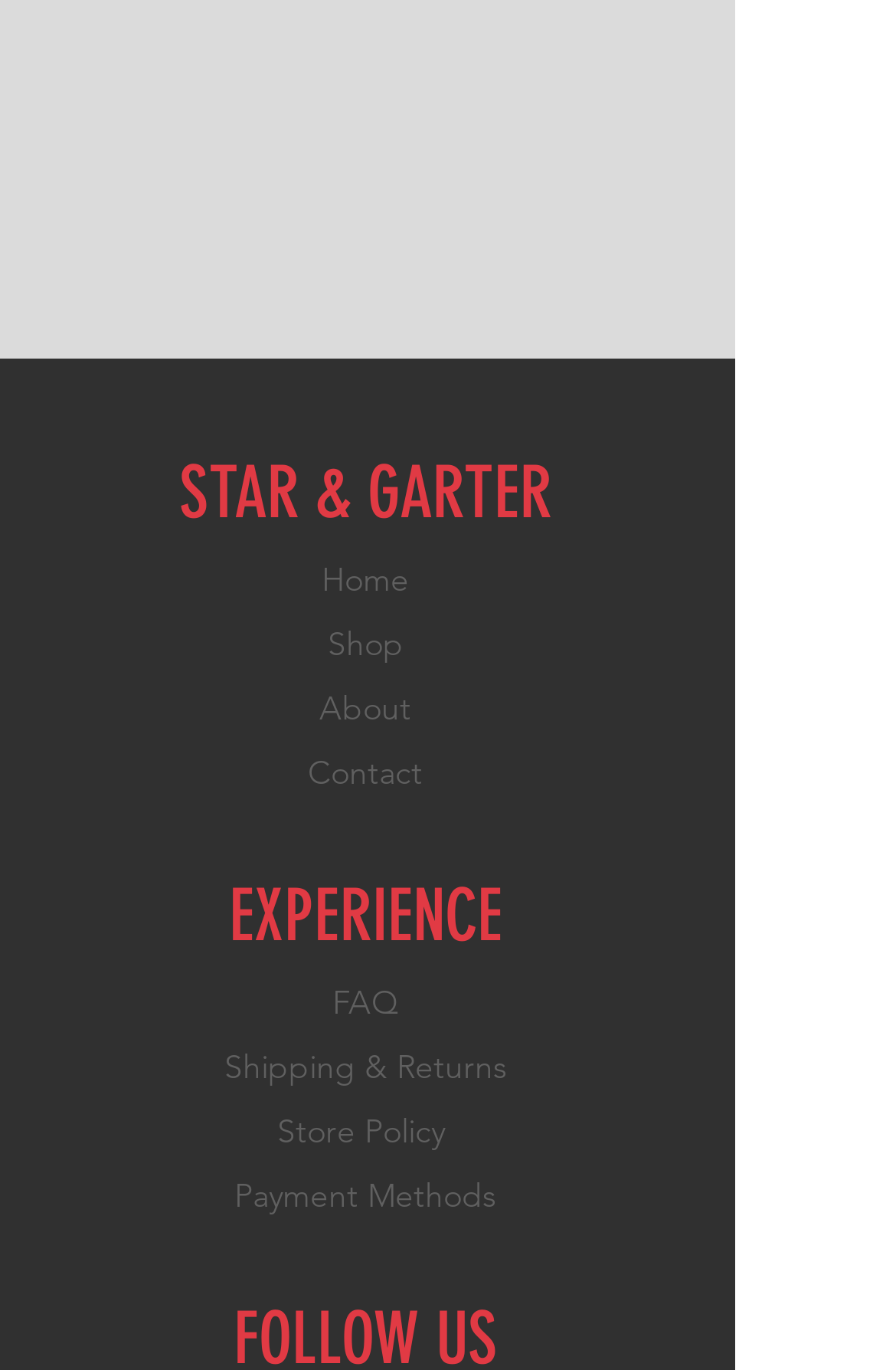How many sections are there in the menu?
Look at the image and respond with a one-word or short phrase answer.

4